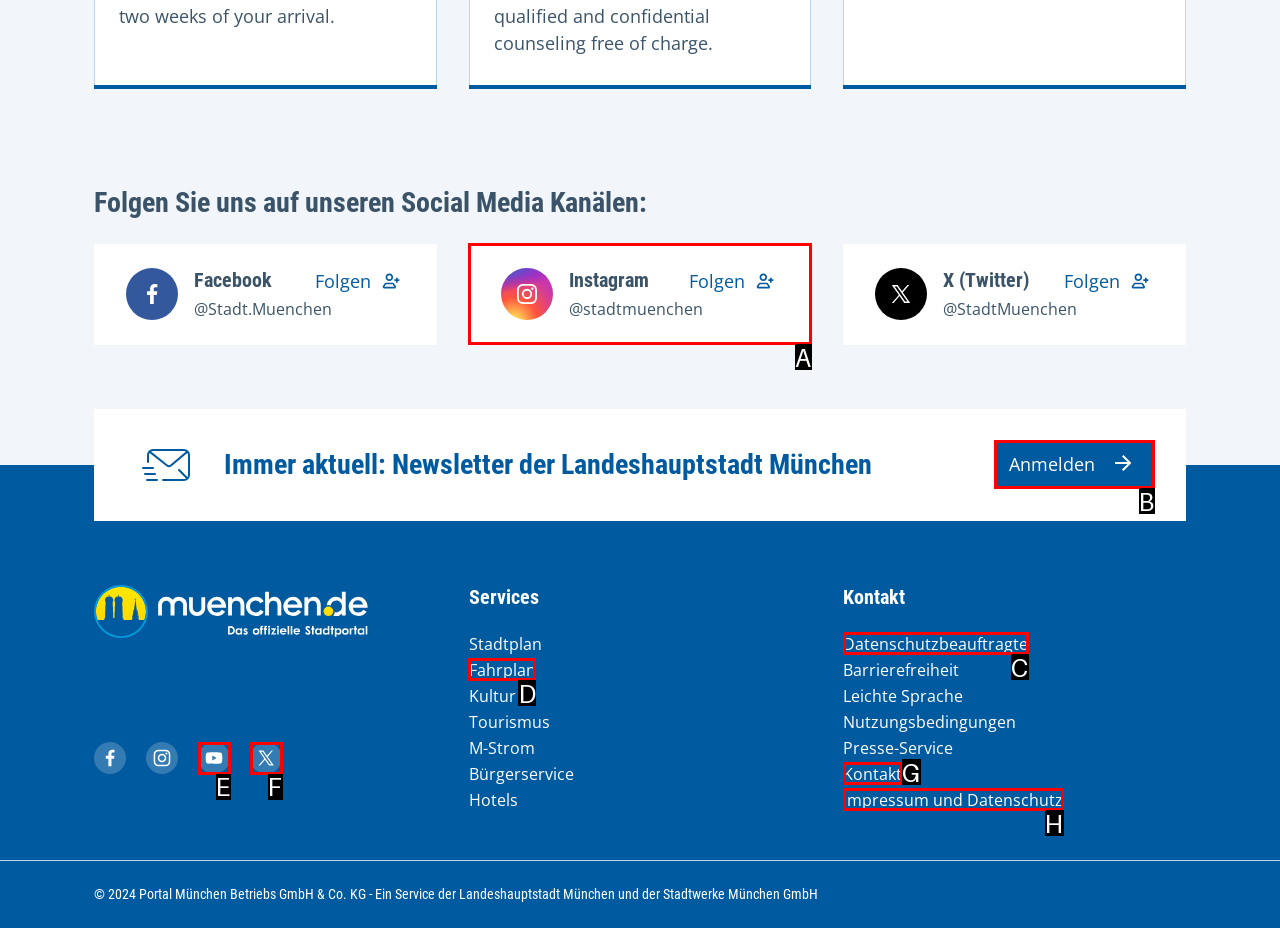Find the option that matches this description: situs slot gacor
Provide the matching option's letter directly.

None